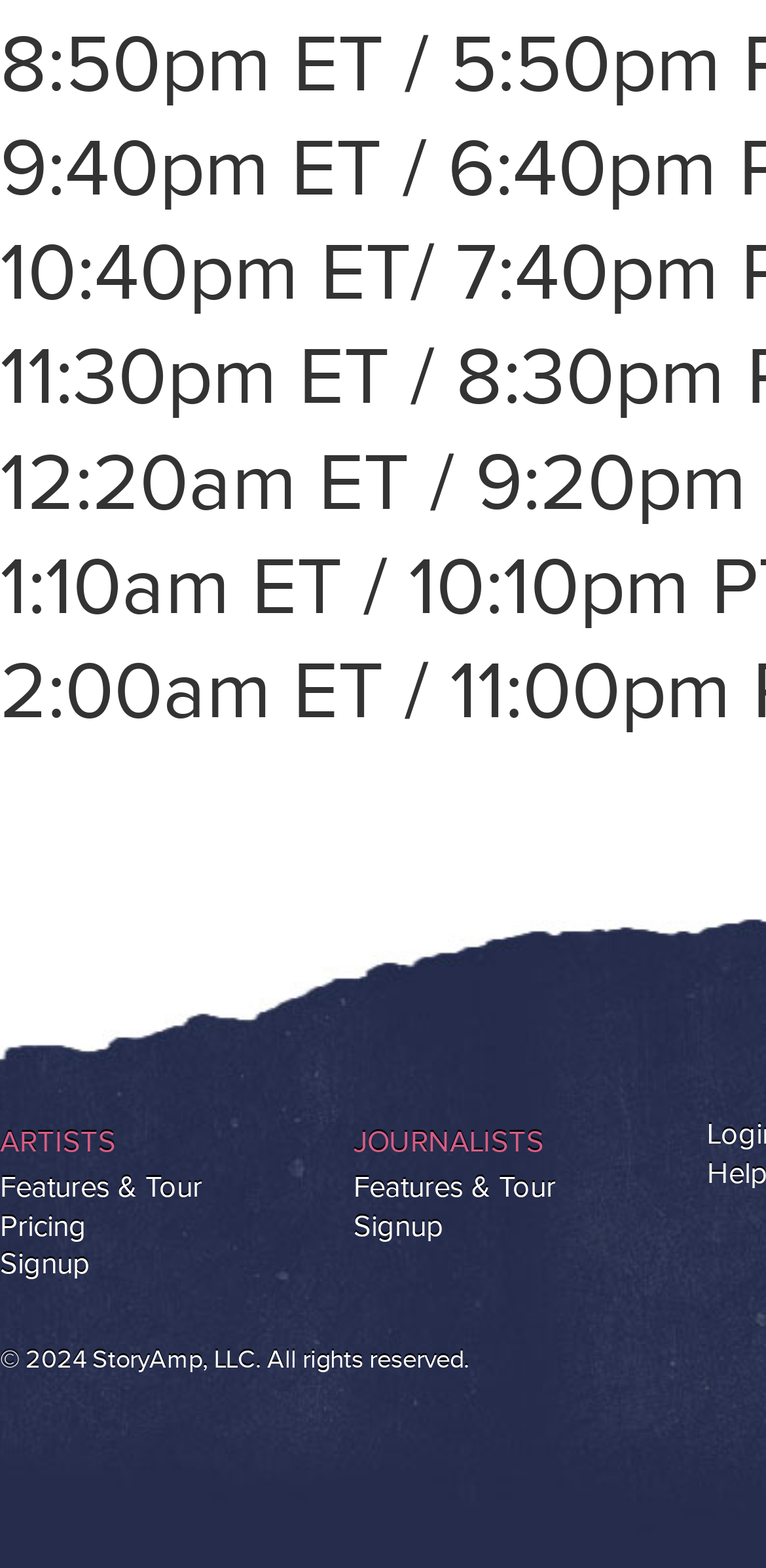Answer the question with a single word or phrase: 
How many main sections are on the page?

2